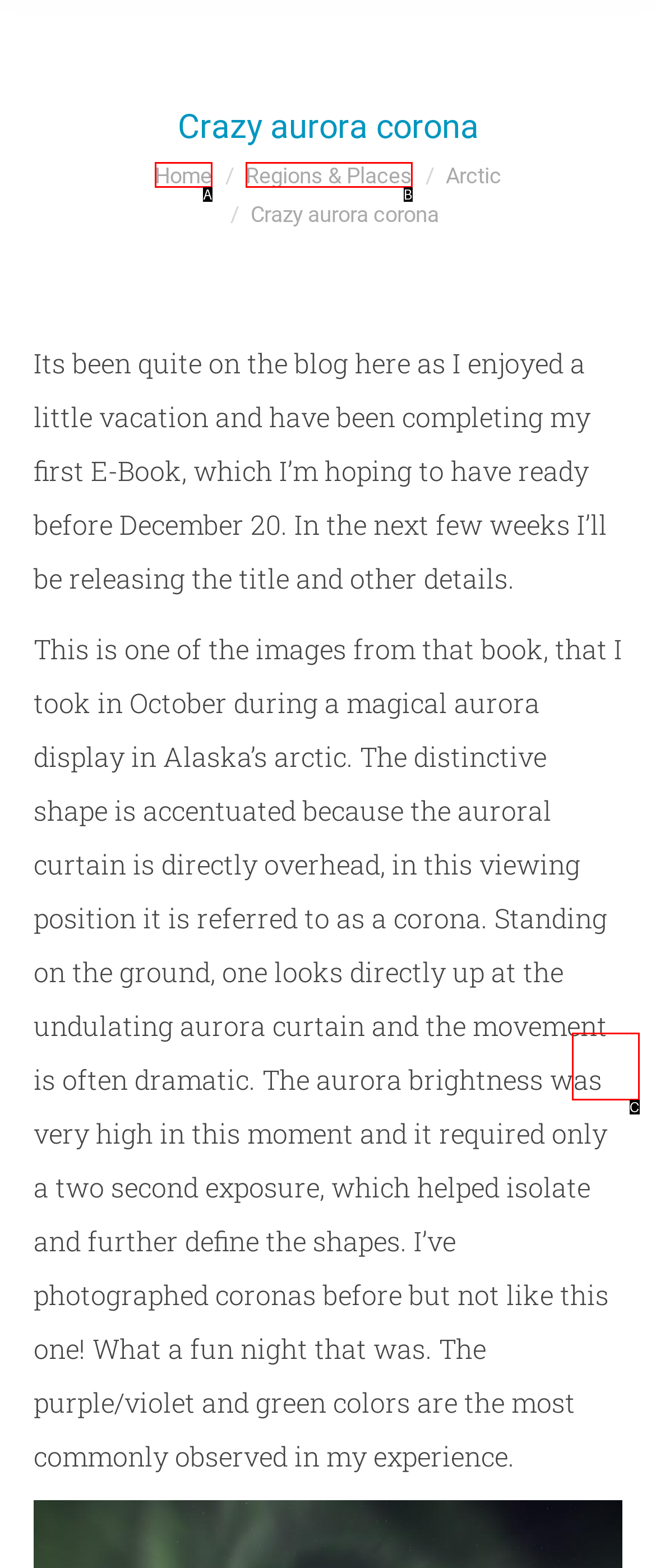From the given choices, identify the element that matches: Regions & Places
Answer with the letter of the selected option.

B